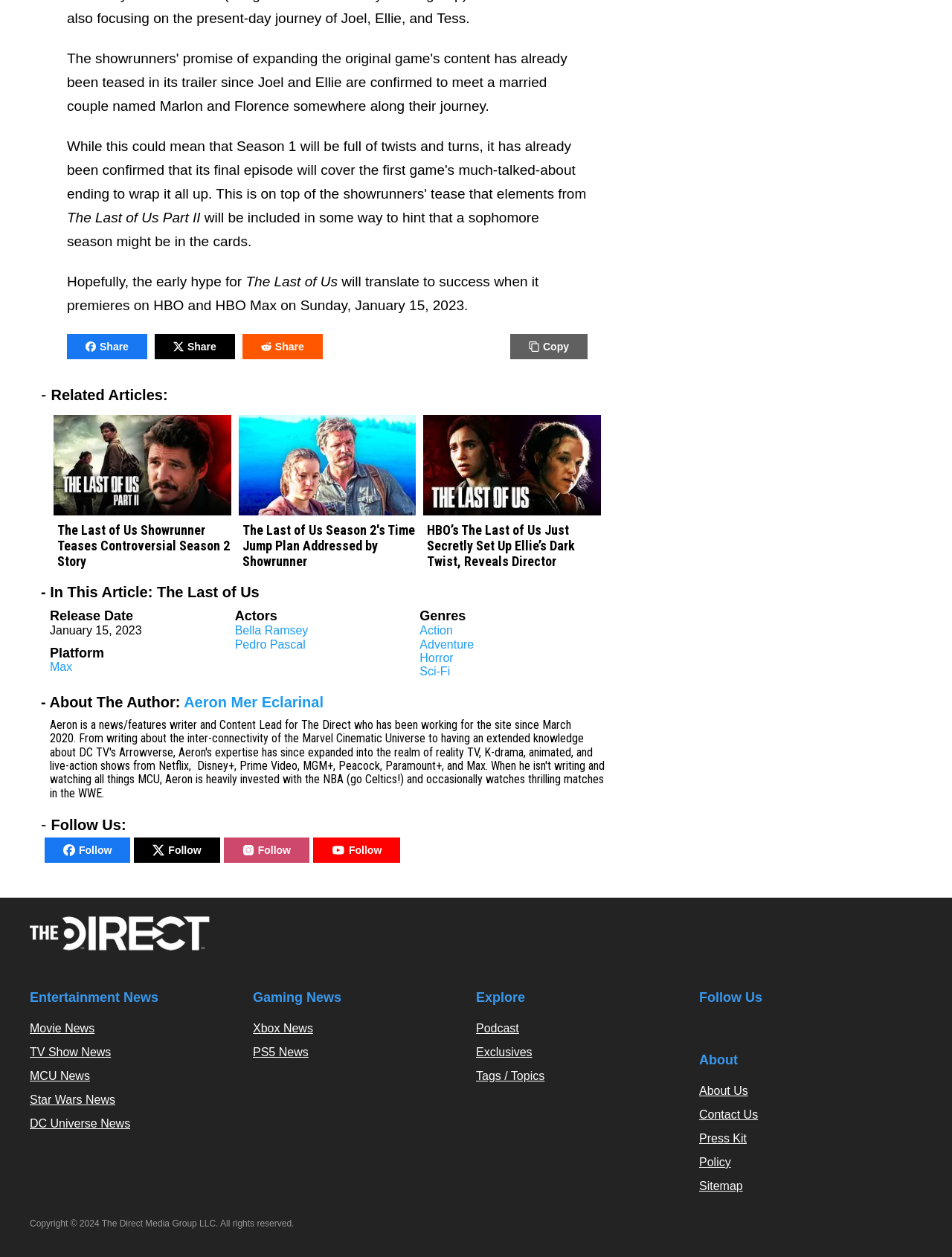Who is the author of the article?
Based on the image, answer the question in a detailed manner.

The author of the article can be found in the StaticText element that reads '- About The Author:', which is followed by a link element containing the author's name, 'Aeron Mer Eclarinal'.